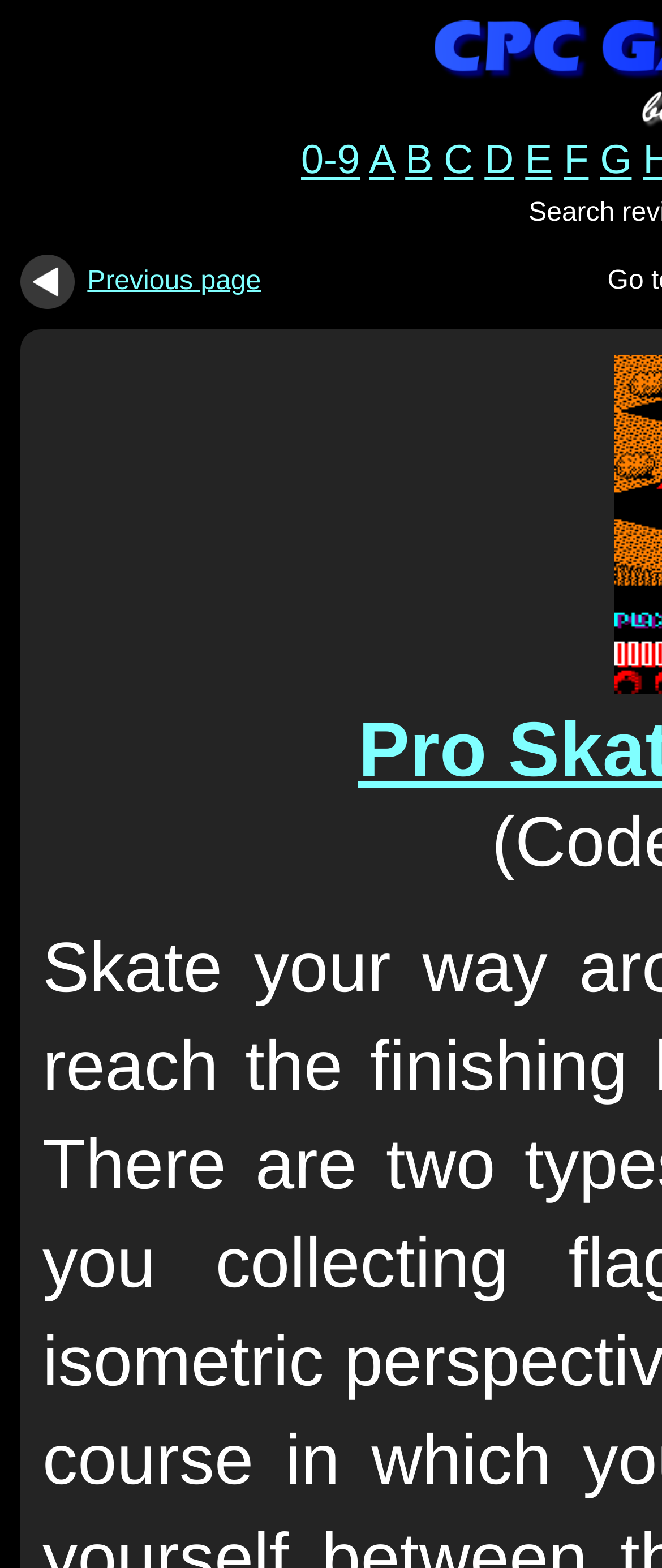What is the first letter in the alphabet navigation?
Provide a one-word or short-phrase answer based on the image.

0-9